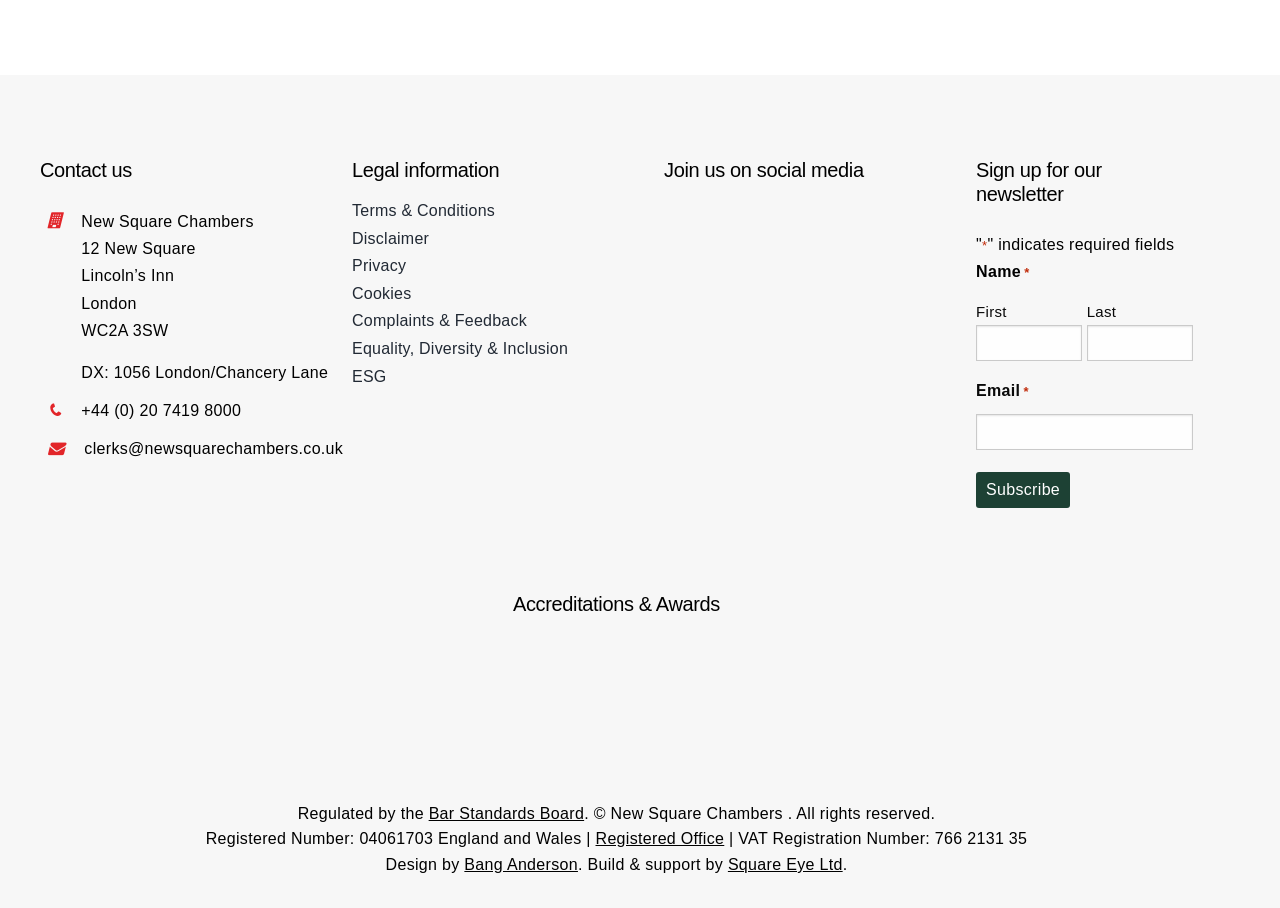Determine the bounding box coordinates for the area that should be clicked to carry out the following instruction: "Click the 'Subscribe' button".

[0.763, 0.52, 0.836, 0.559]